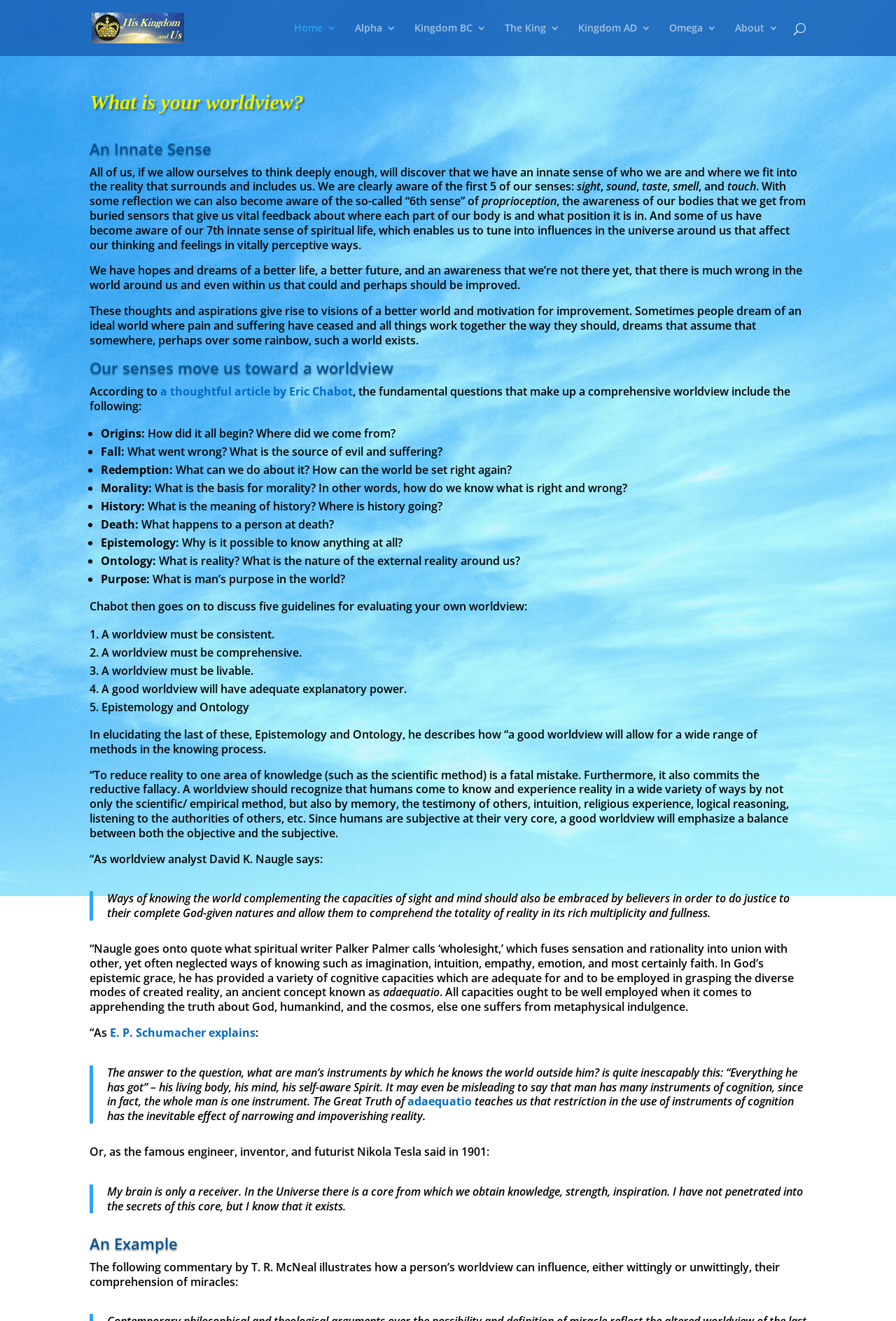Identify the bounding box coordinates of the clickable region to carry out the given instruction: "Learn about 'Epistemology'".

[0.112, 0.405, 0.2, 0.417]